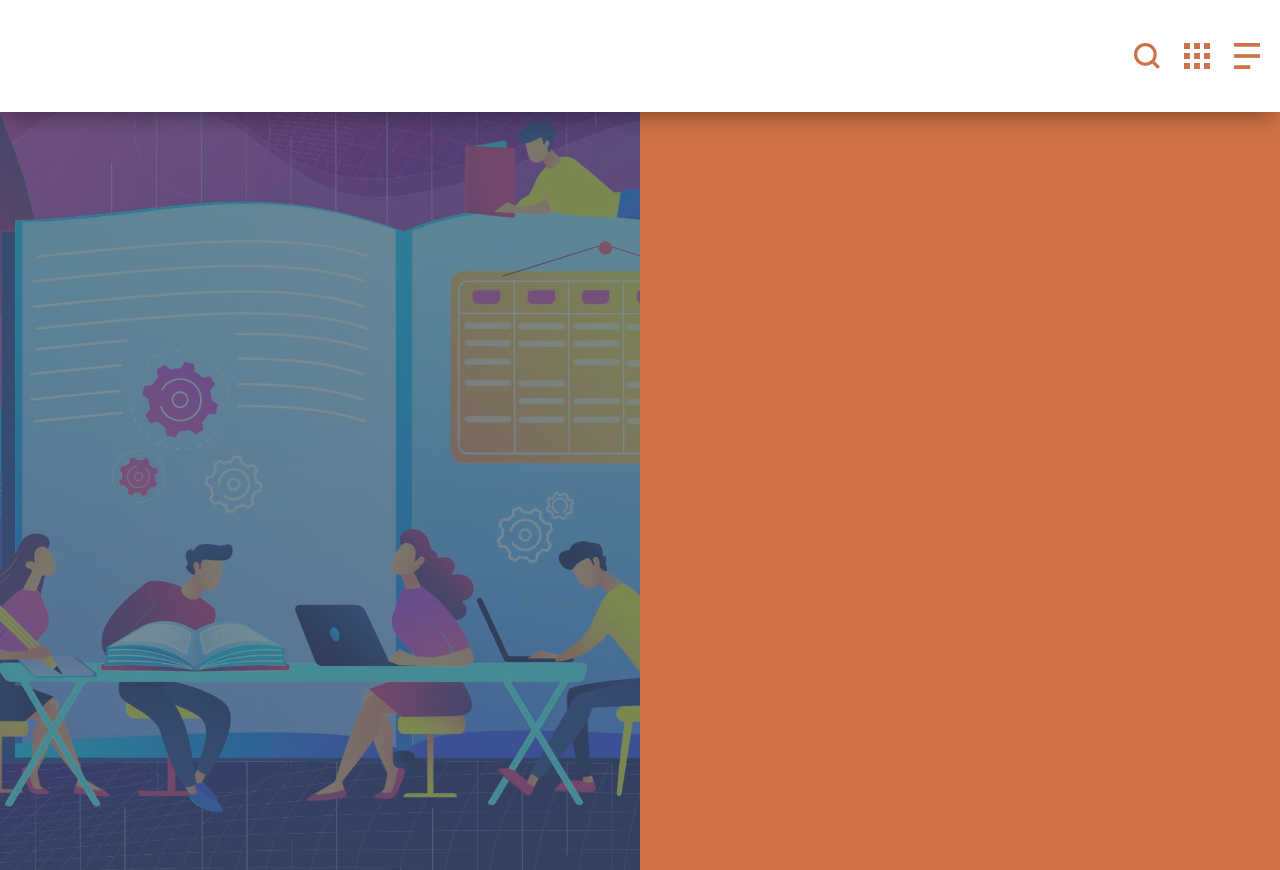What is the topic of the blog post?
Using the image, provide a detailed and thorough answer to the question.

The topic of the blog post can be inferred from the heading '7 Reasons to Revise Your Messaging Strategy' and the static text 'Marketing Strategies' located above the heading. This suggests that the blog post is about messaging strategy in marketing.